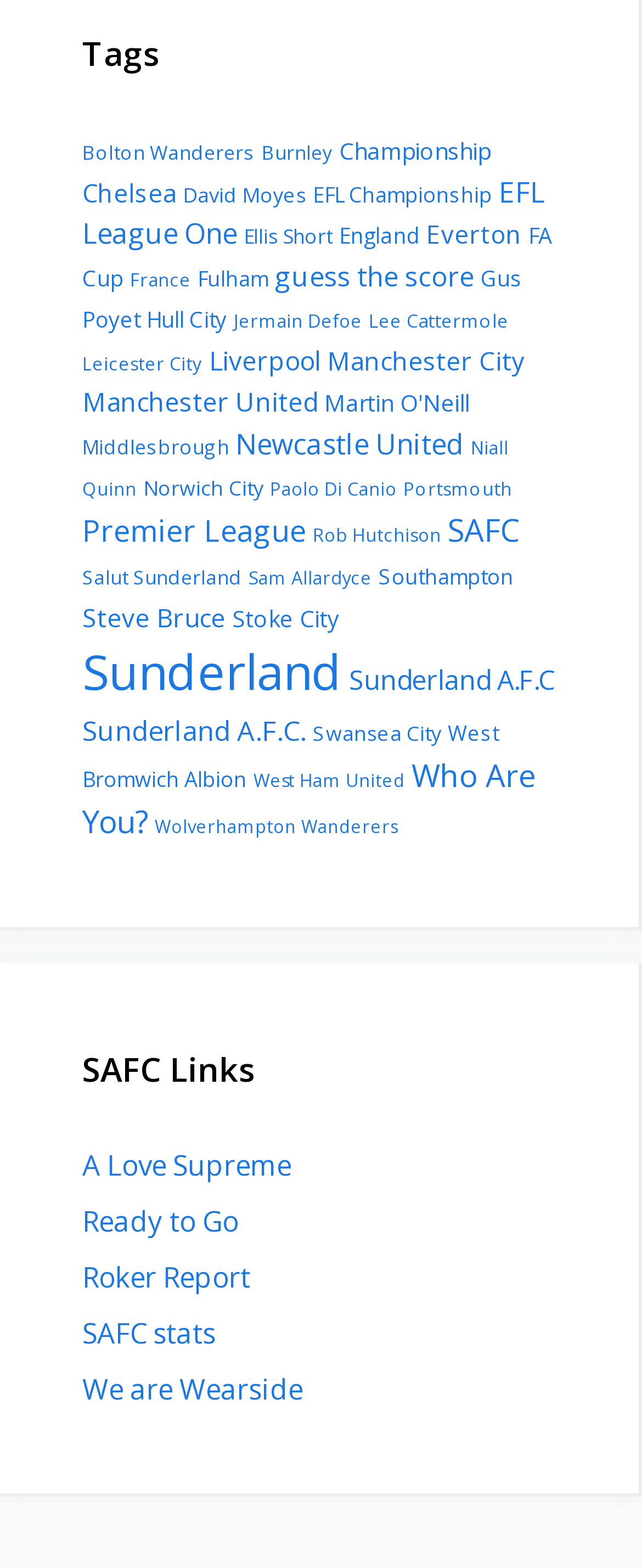How many links are there under the 'SAFC Links' heading?
Please respond to the question with a detailed and informative answer.

I counted the number of links under the 'SAFC Links' heading, which starts from 'A Love Supreme' and ends at 'We are Wearside'. There are 5 links in total.